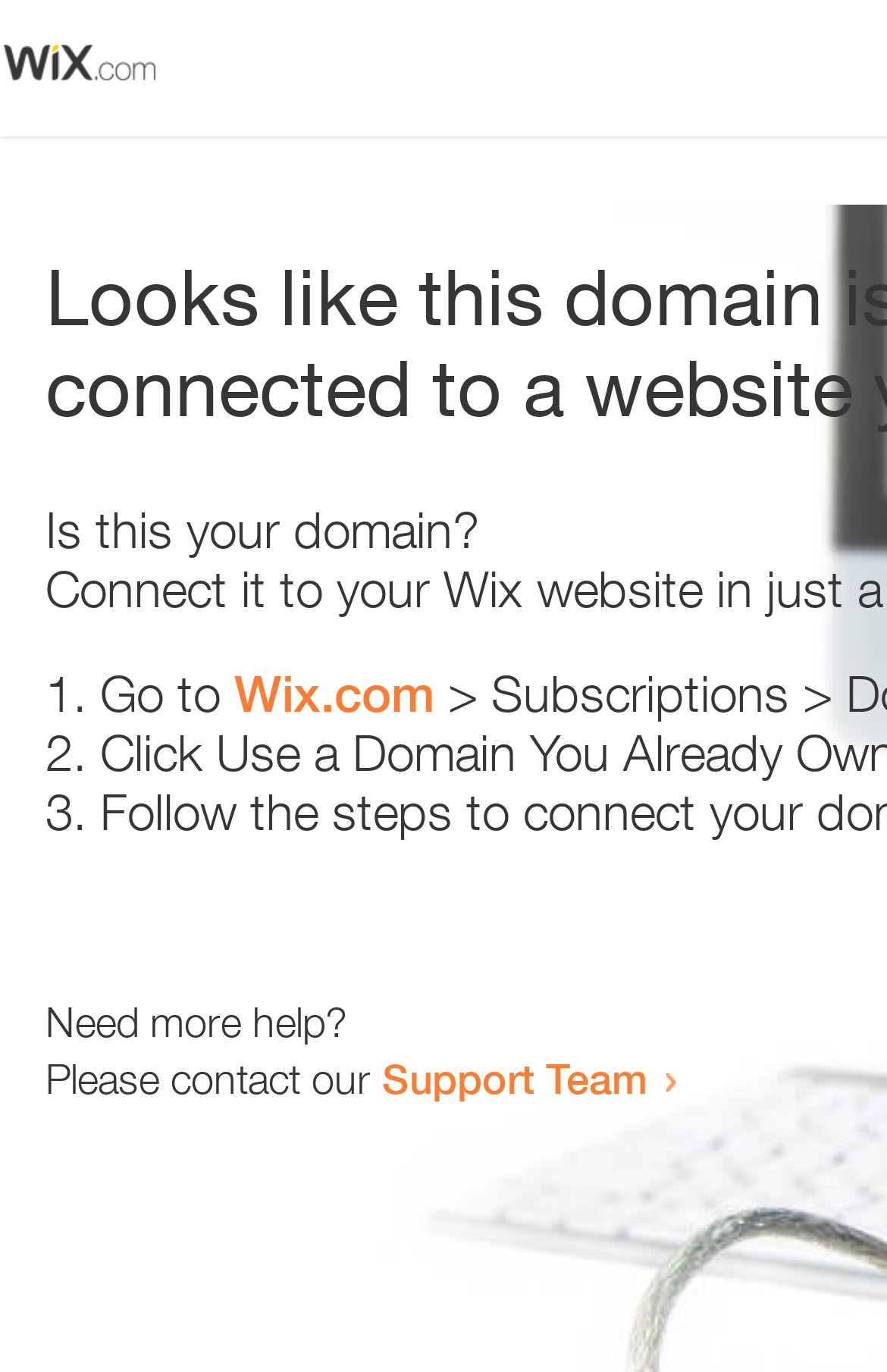How many links are present on the webpage?
Based on the image, give a concise answer in the form of a single word or short phrase.

2